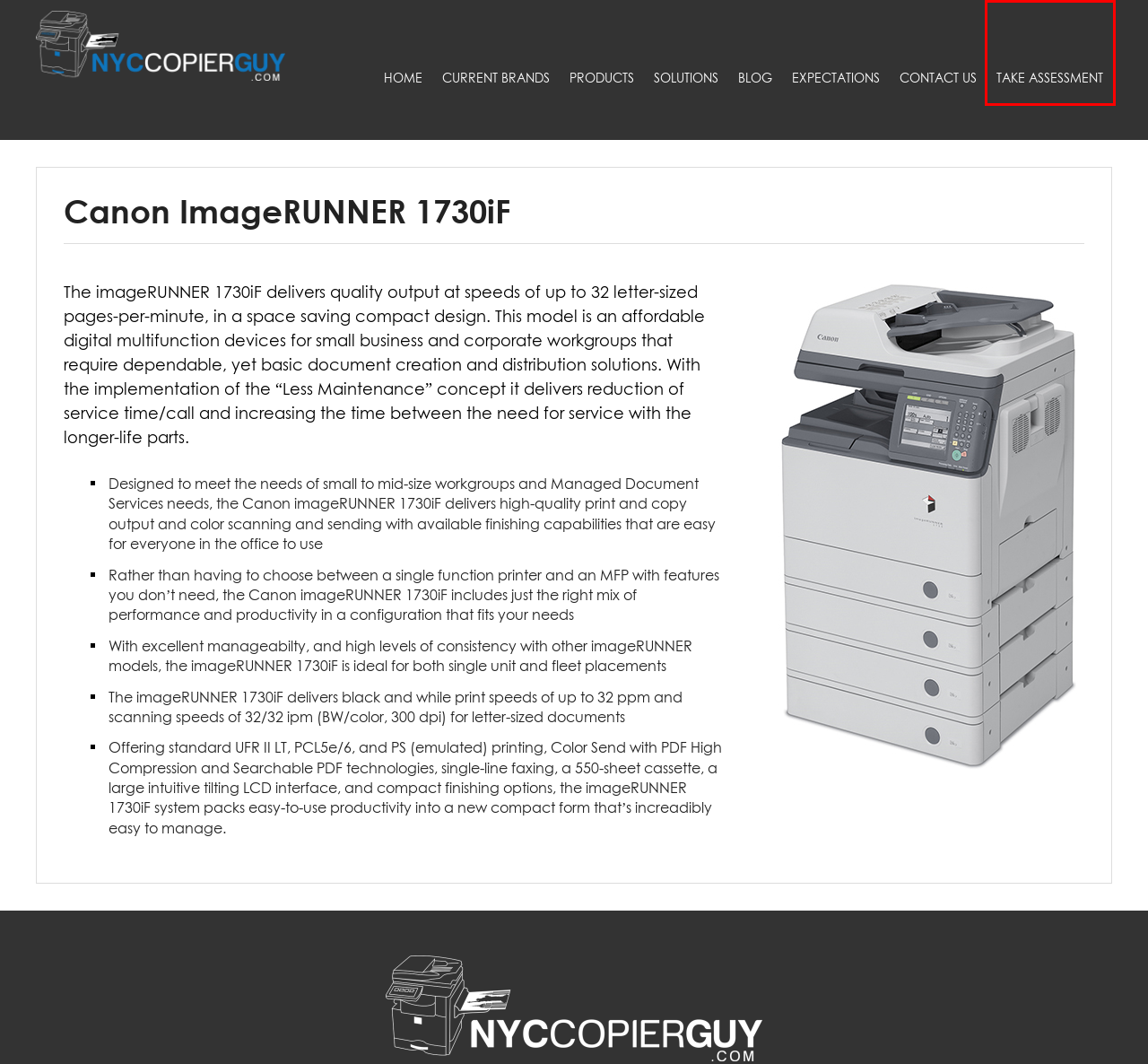Review the screenshot of a webpage that includes a red bounding box. Choose the most suitable webpage description that matches the new webpage after clicking the element within the red bounding box. Here are the candidates:
A. Solutions ► NYCCOPIERGUY
B. Printer ► NYCCOPIERGUY
C. NYCCOPIERGUY ► Copier leasing, service, and repair in New York City
D. Printer Scanner Copier, Leasing Copy Machines – Contact Us
E. Initial Assessment Form ► NYCCOPIERGUY
F. Products ► NYCCOPIERGUY
G. Blog ► NYCCOPIERGUY
H. HP ► NYCCOPIERGUY

E